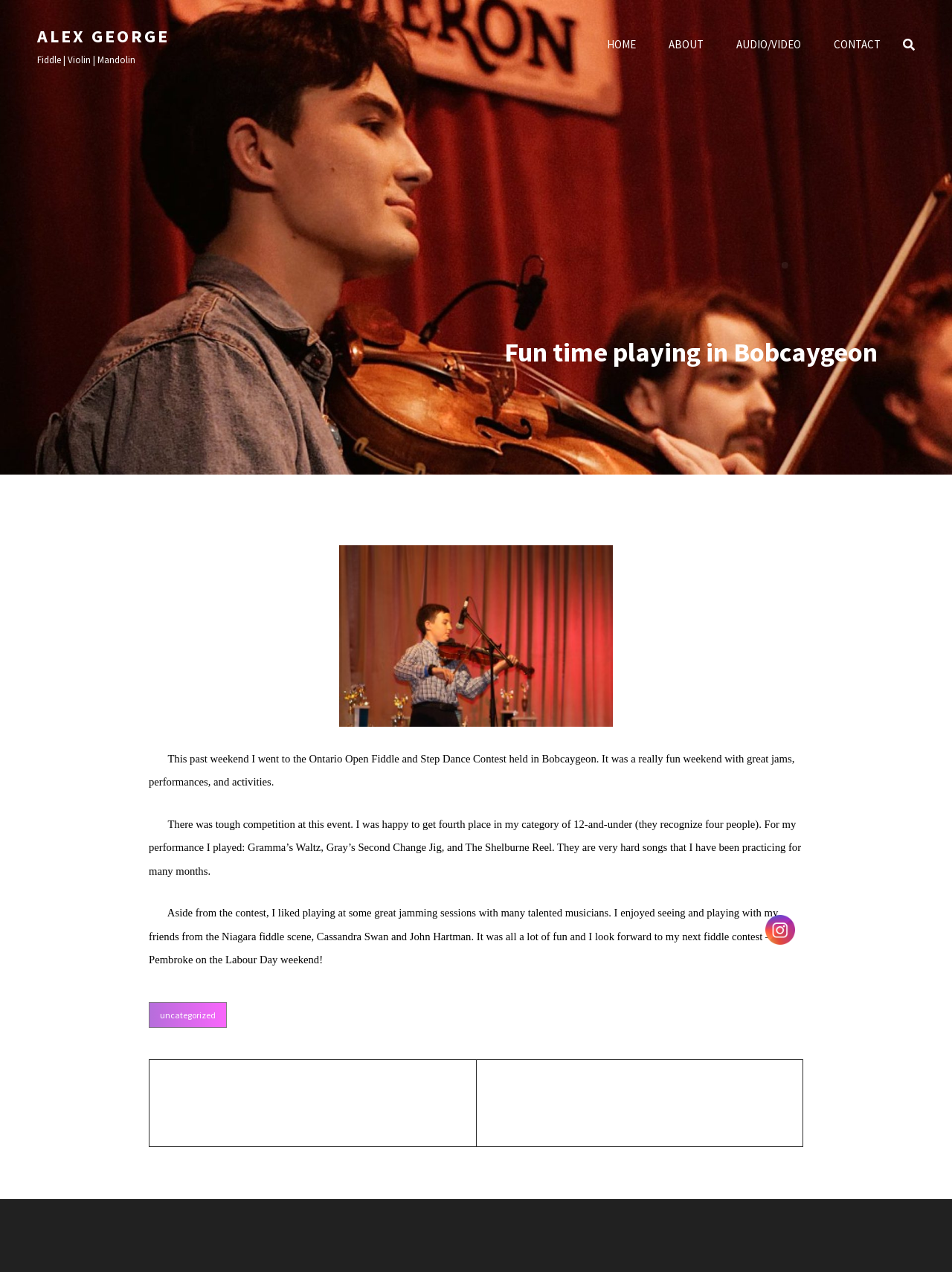What is the name of the person mentioned on this webpage? Analyze the screenshot and reply with just one word or a short phrase.

Alex George